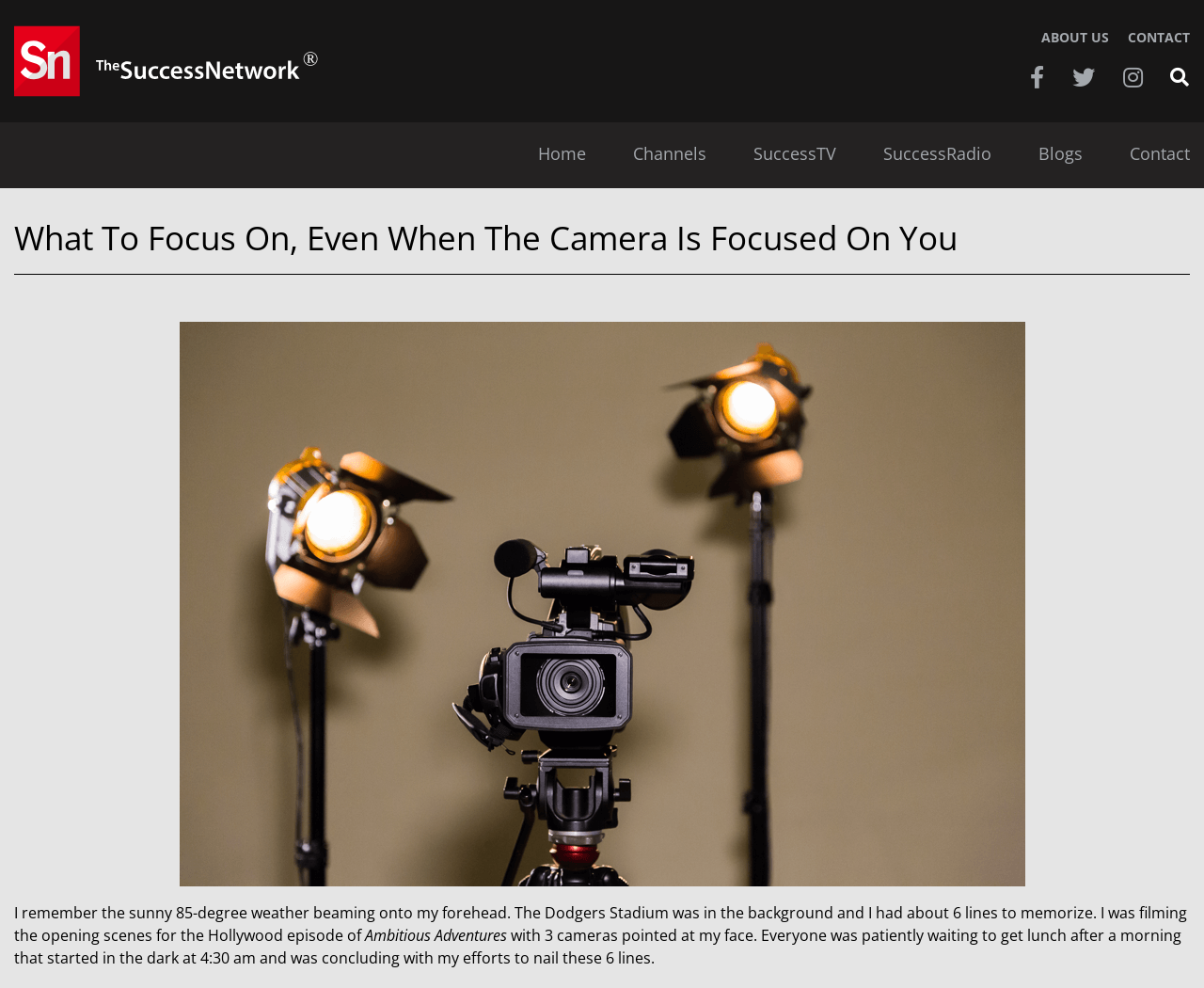Identify the bounding box for the UI element that is described as follows: "Contact".

[0.938, 0.147, 0.988, 0.168]